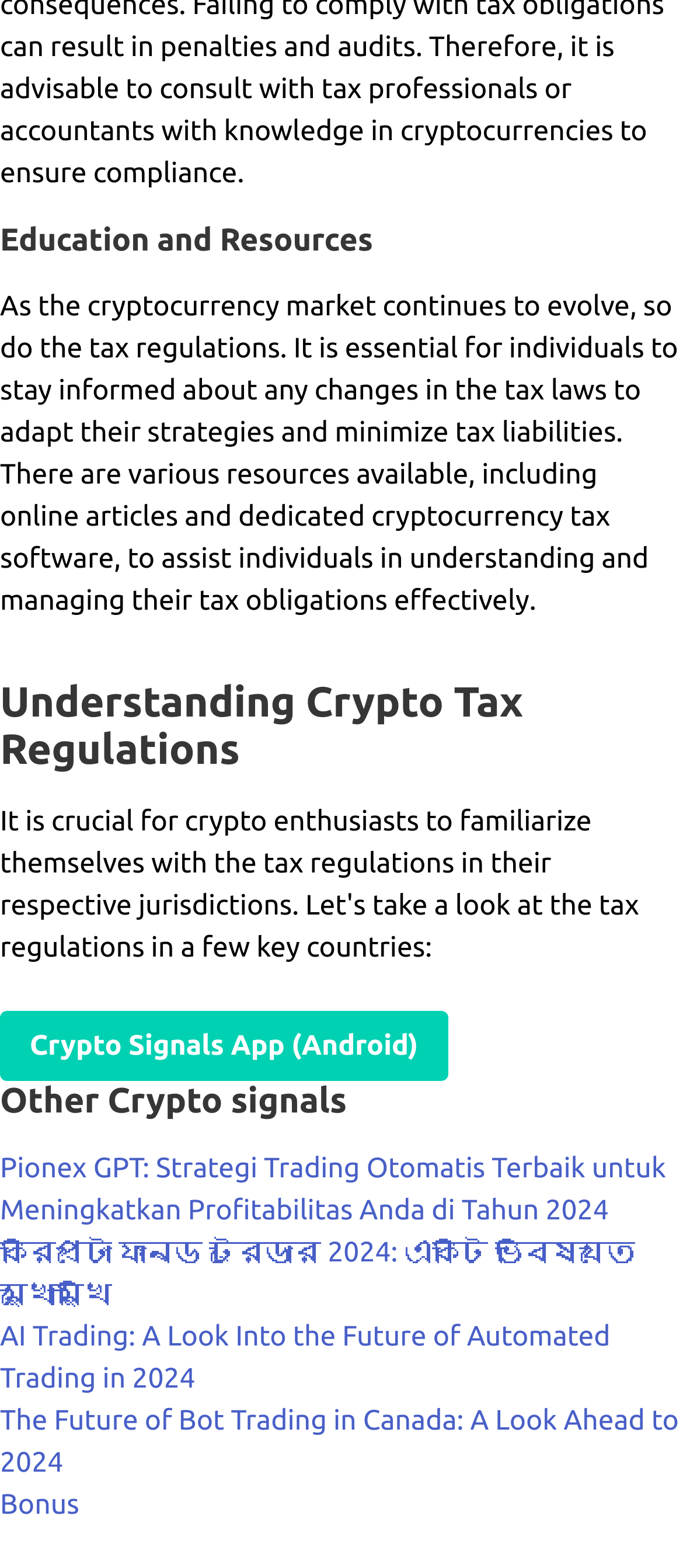Bounding box coordinates are specified in the format (top-left x, top-left y, bottom-right x, bottom-right y). All values are floating point numbers bounded between 0 and 1. Please provide the bounding box coordinate of the region this sentence describes: Email

None